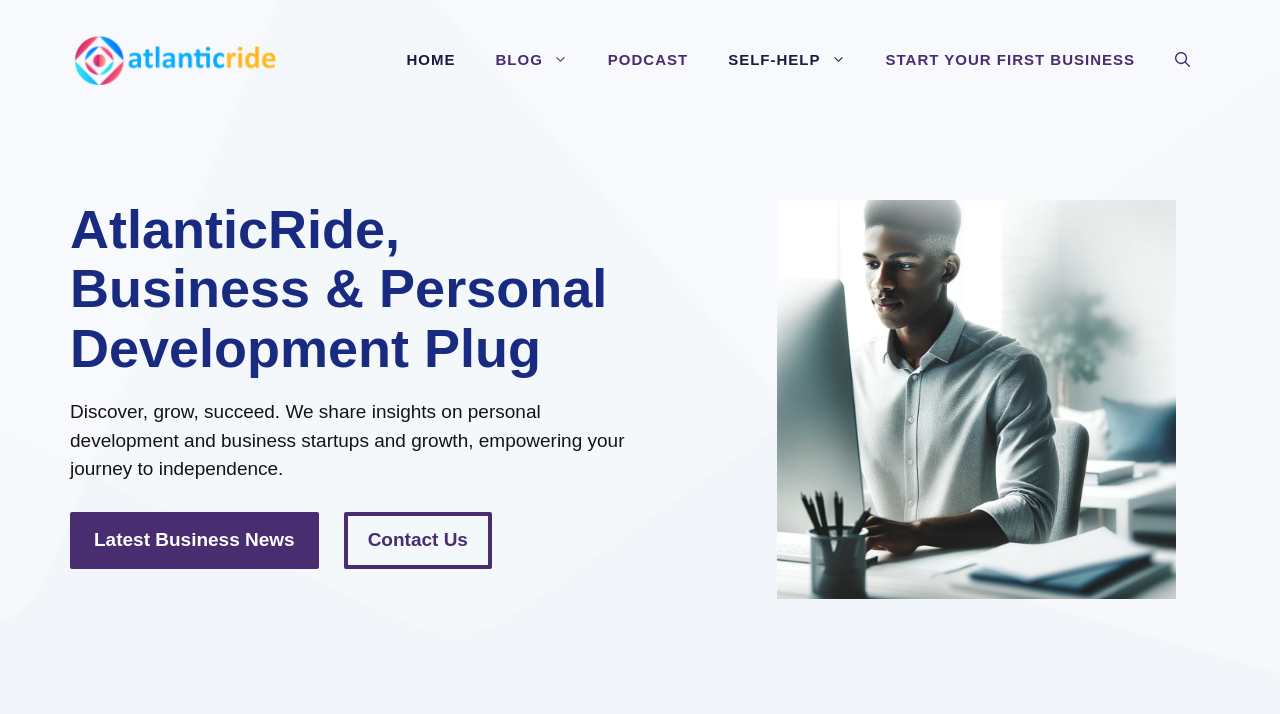What are the main navigation options?
Please provide a comprehensive answer based on the details in the screenshot.

I found the main navigation options by examining the navigation element with the label 'Primary', which contains links with the specified text.